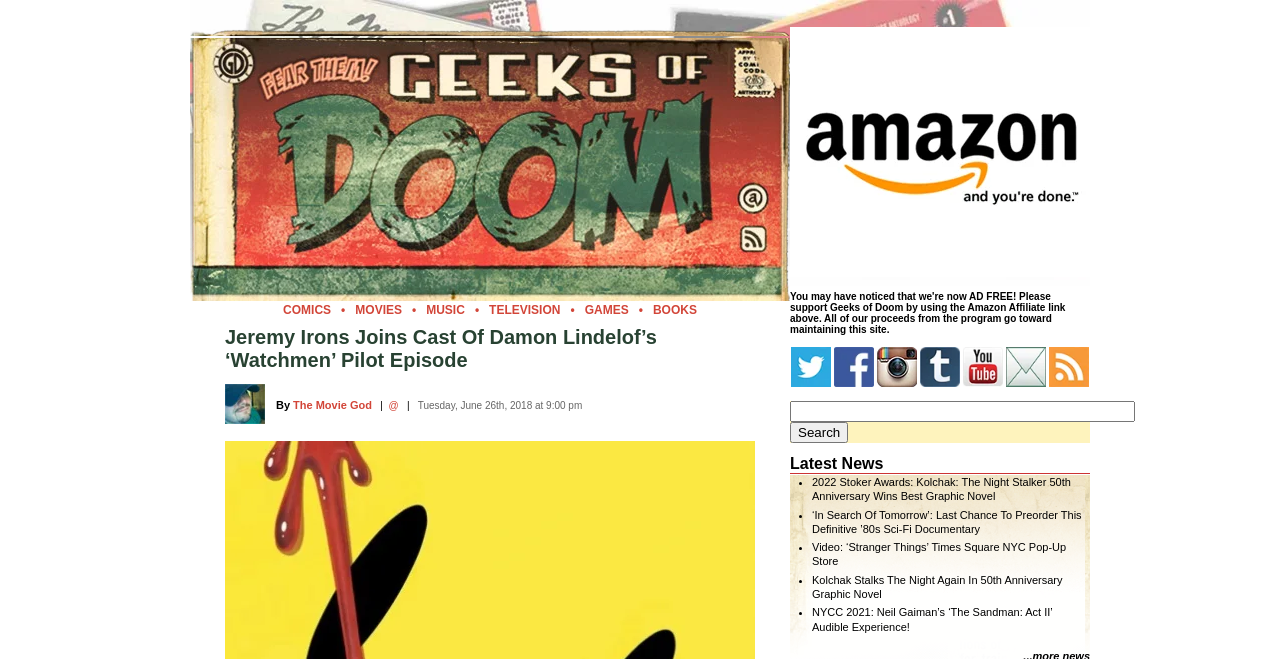Is the website ad-free?
Answer the question with a detailed explanation, including all necessary information.

I determined that the website is ad-free by looking at the text in the middle of the page, which says 'You may have noticed that we're now AD FREE!'.